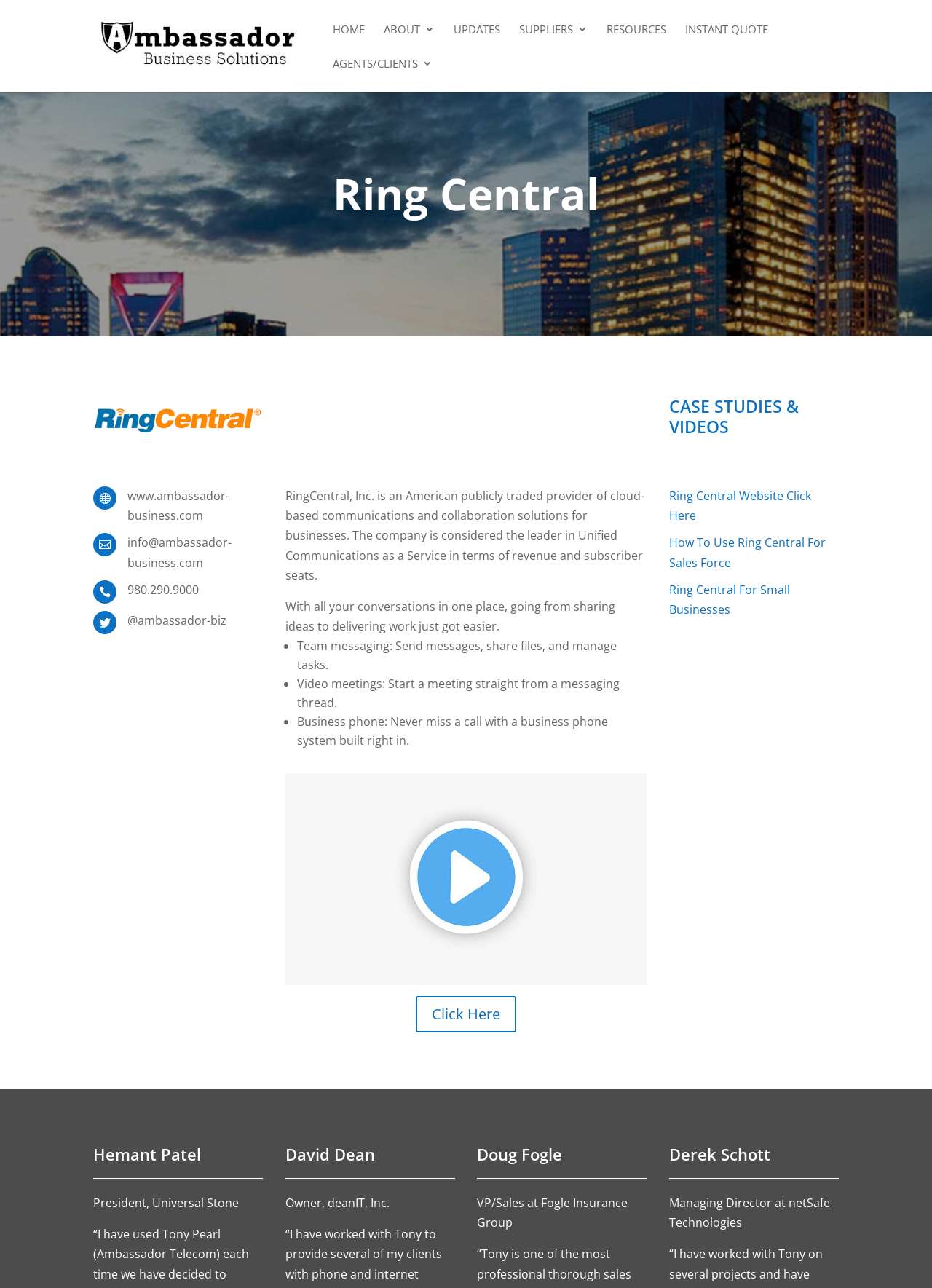What is the purpose of the 'Instant Quote' link?
Please respond to the question with a detailed and well-explained answer.

The 'Instant Quote' link is likely used to get a quote for the services or products offered by RingCentral, Inc. This can be inferred from the context of the webpage, which is about the company and its services.